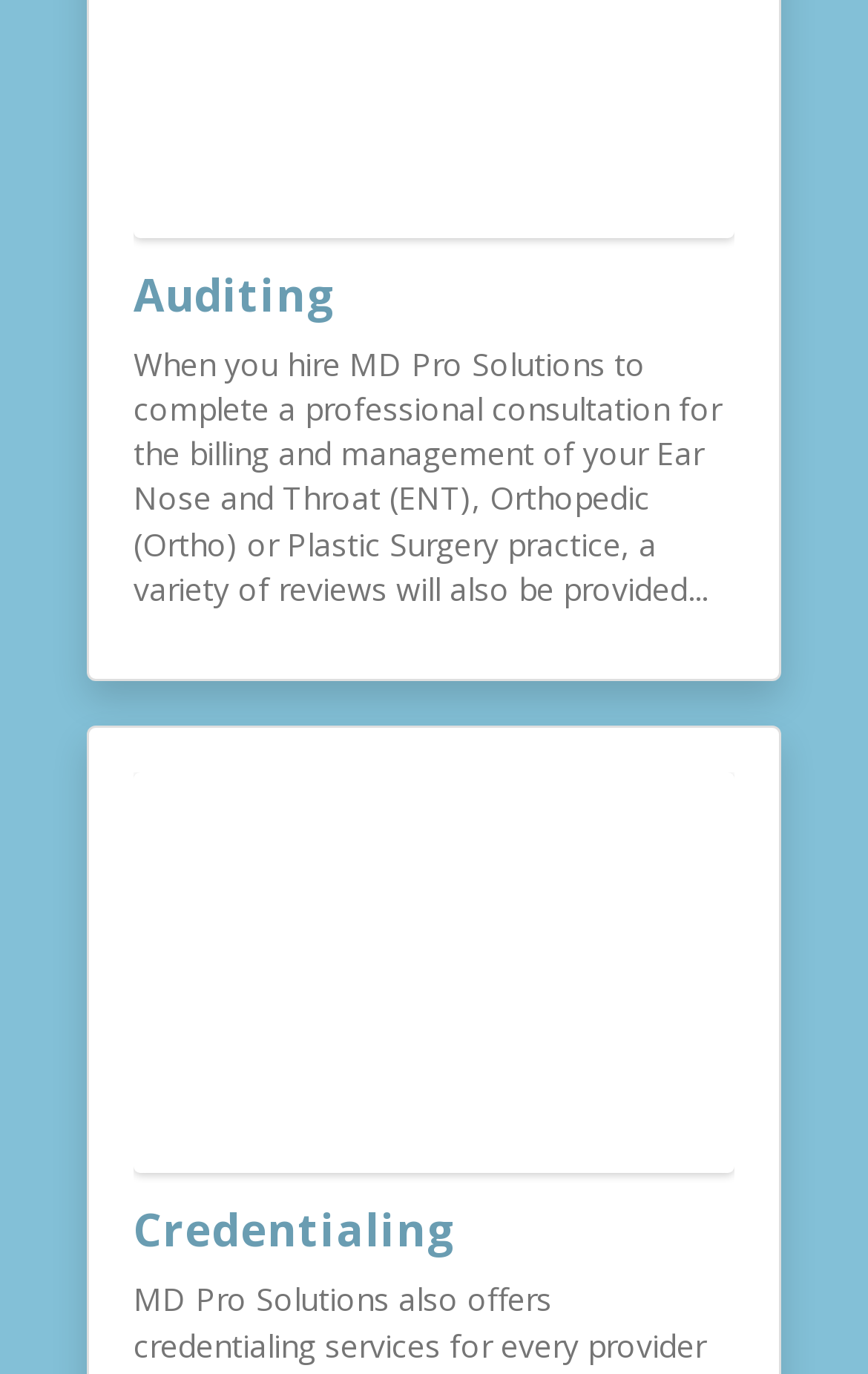Extract the bounding box coordinates for the UI element described by the text: "Auditing". The coordinates should be in the form of [left, top, right, bottom] with values between 0 and 1.

[0.154, 0.192, 0.387, 0.236]